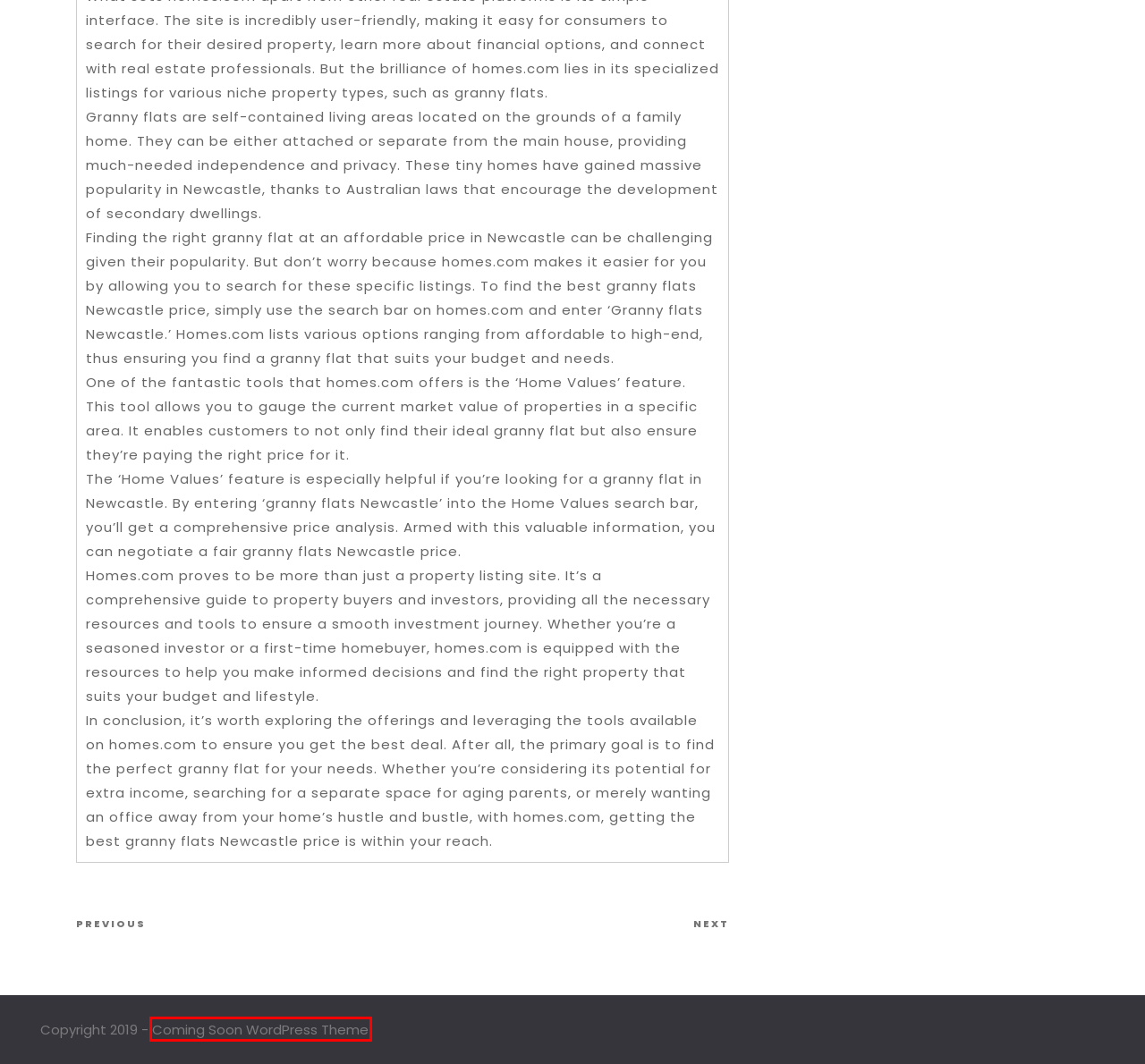Given a screenshot of a webpage with a red bounding box around an element, choose the most appropriate webpage description for the new page displayed after clicking the element within the bounding box. Here are the candidates:
A. Free Coming Soon WordPress Theme for Business Growth
B. Access to this page has been denied.
C. Serious Eats: The Game Changer, An Air Fryer Oven – albavilla.org
D. (Untitled) – albavilla.org
E. Massage Therapy – albavilla.org
F. Dinnerware – albavilla.org
G. Hydraulic Equipment – albavilla.org
H. Human Resources – albavilla.org

A